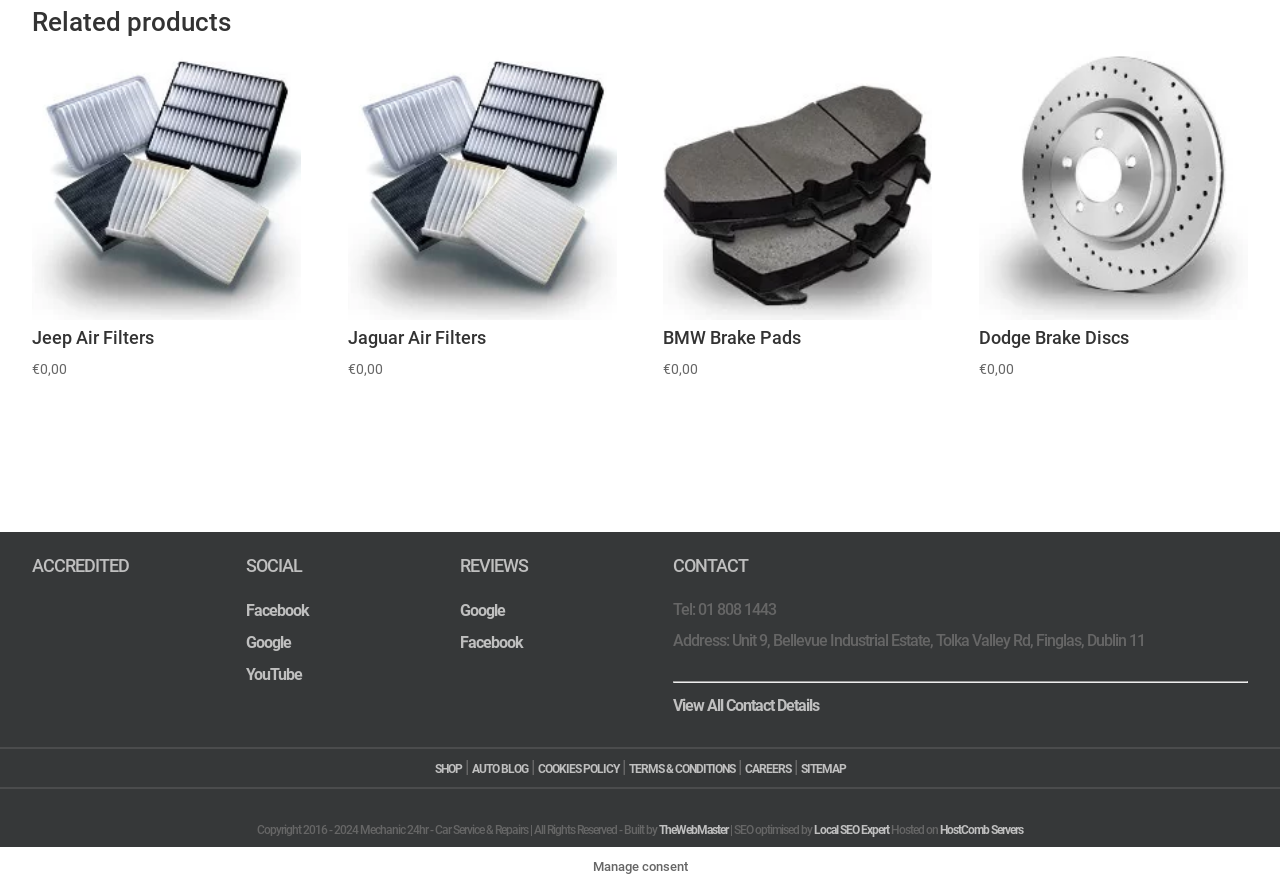Please determine the bounding box coordinates for the element that should be clicked to follow these instructions: "Visit Facebook page".

[0.192, 0.677, 0.241, 0.699]